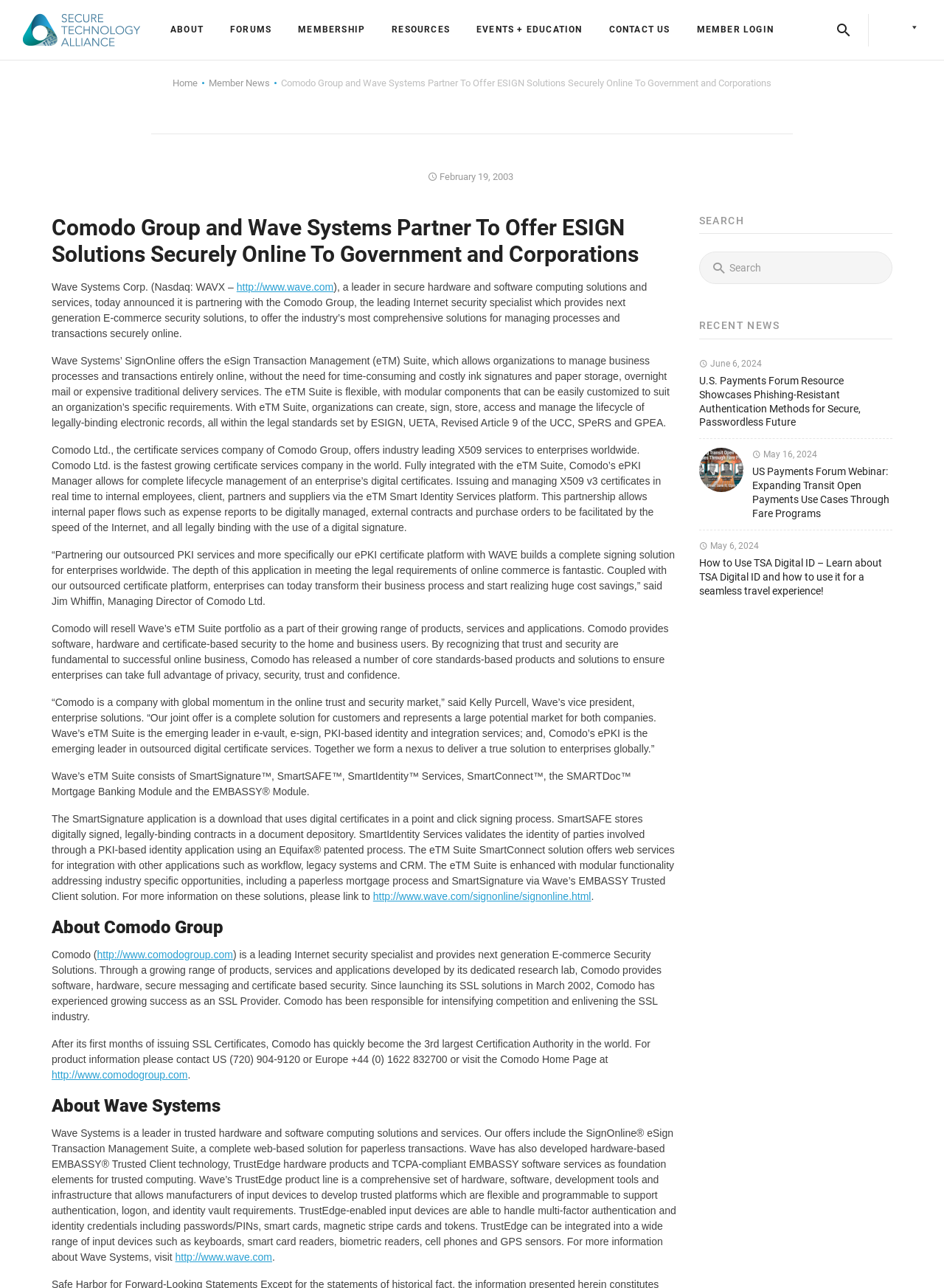What is the name of the application that uses digital certificates?
Look at the image and answer with only one word or phrase.

SmartSignature